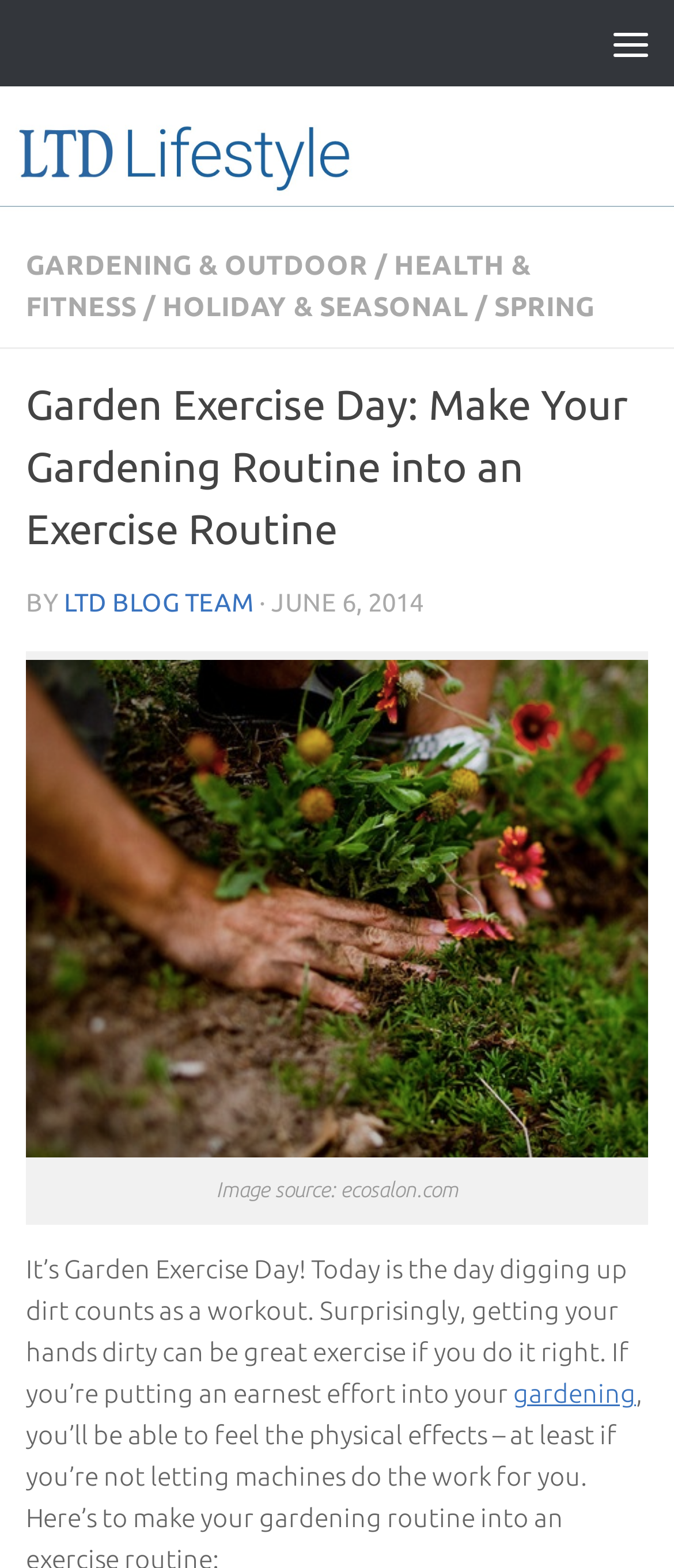What is the date of the article? Analyze the screenshot and reply with just one word or a short phrase.

JUNE 6, 2014